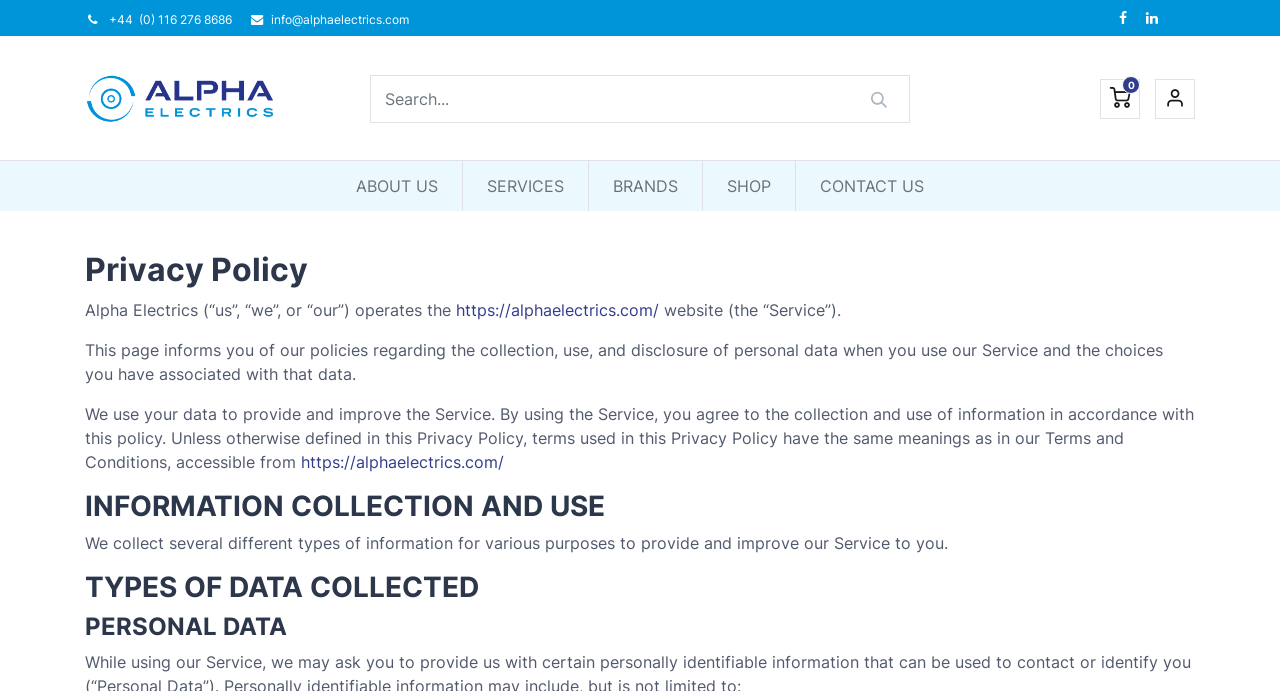Please specify the bounding box coordinates in the format (top-left x, top-left y, bottom-right x, bottom-right y), with all values as floating point numbers between 0 and 1. Identify the bounding box of the UI element described by: +44 (0) 116 276 8686

[0.085, 0.017, 0.181, 0.038]